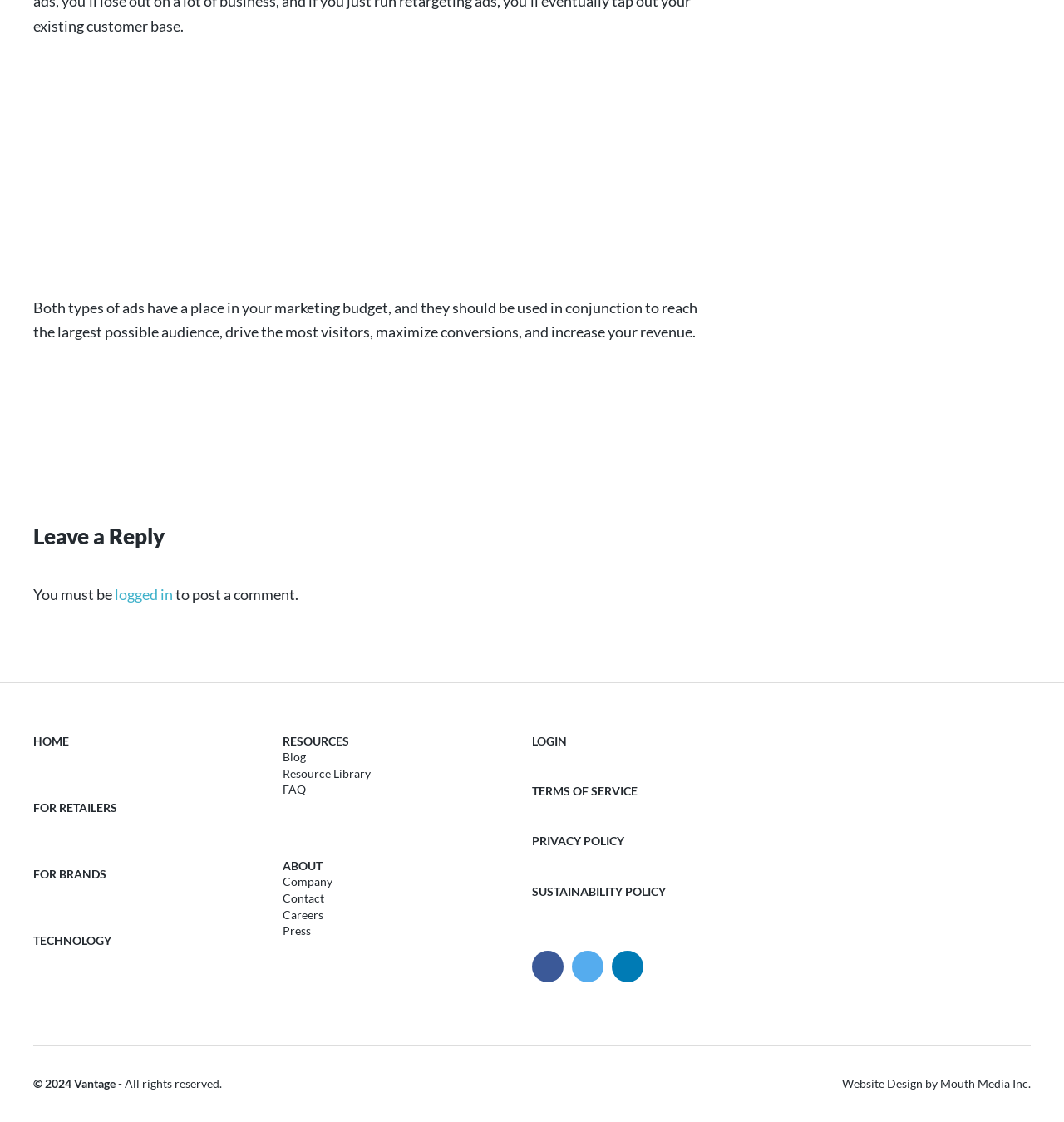Please reply with a single word or brief phrase to the question: 
What is the name of the company?

Vantage